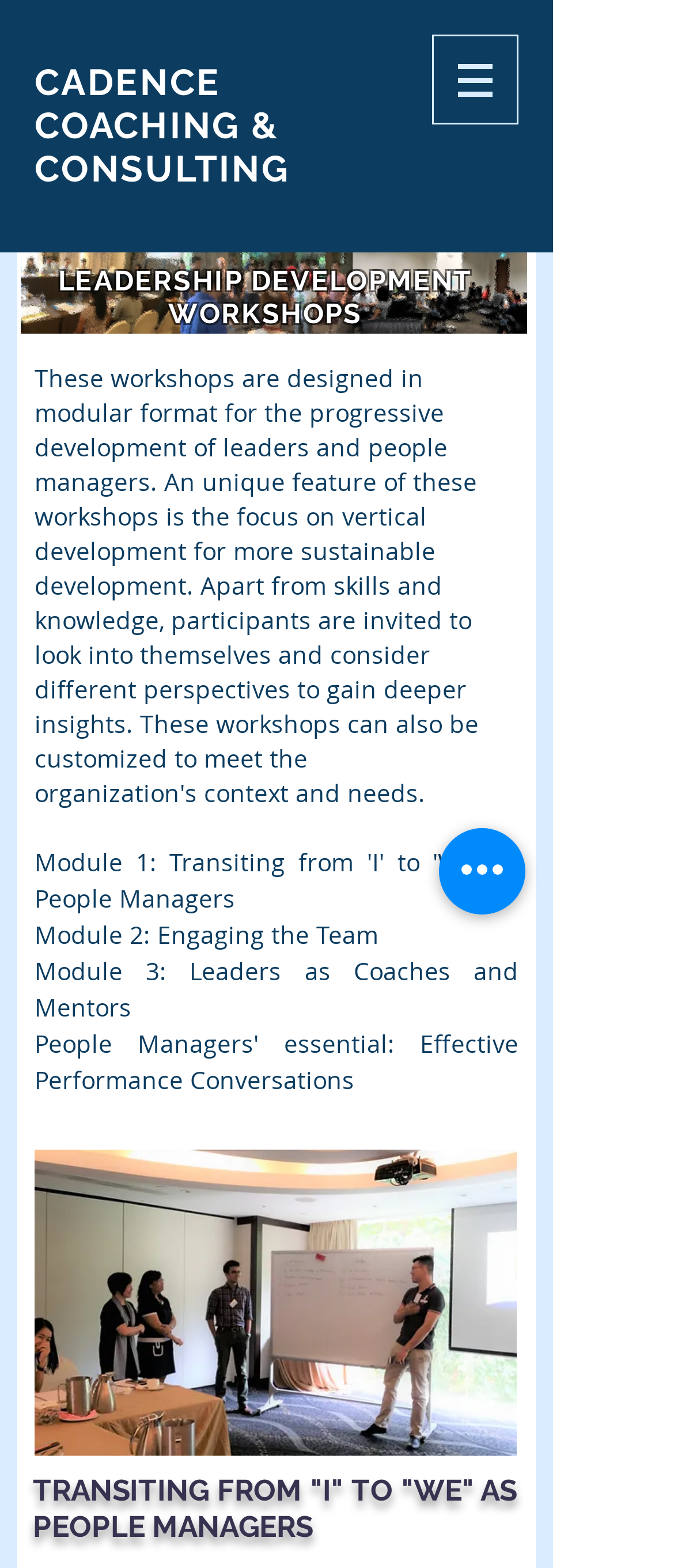What is the purpose of the button on the top-right corner?
Examine the screenshot and reply with a single word or phrase.

Quick actions